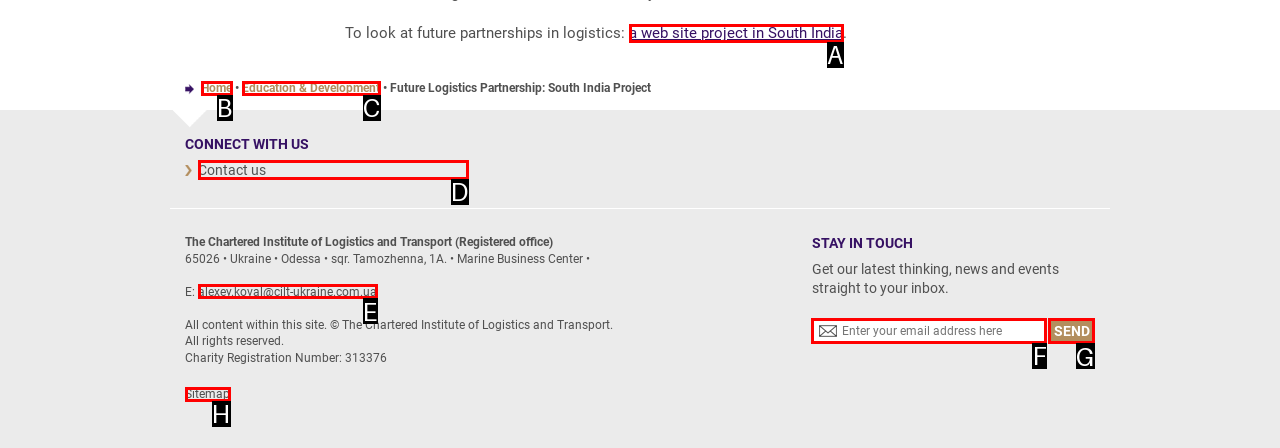Which option should you click on to fulfill this task: Click on 'Send'? Answer with the letter of the correct choice.

G